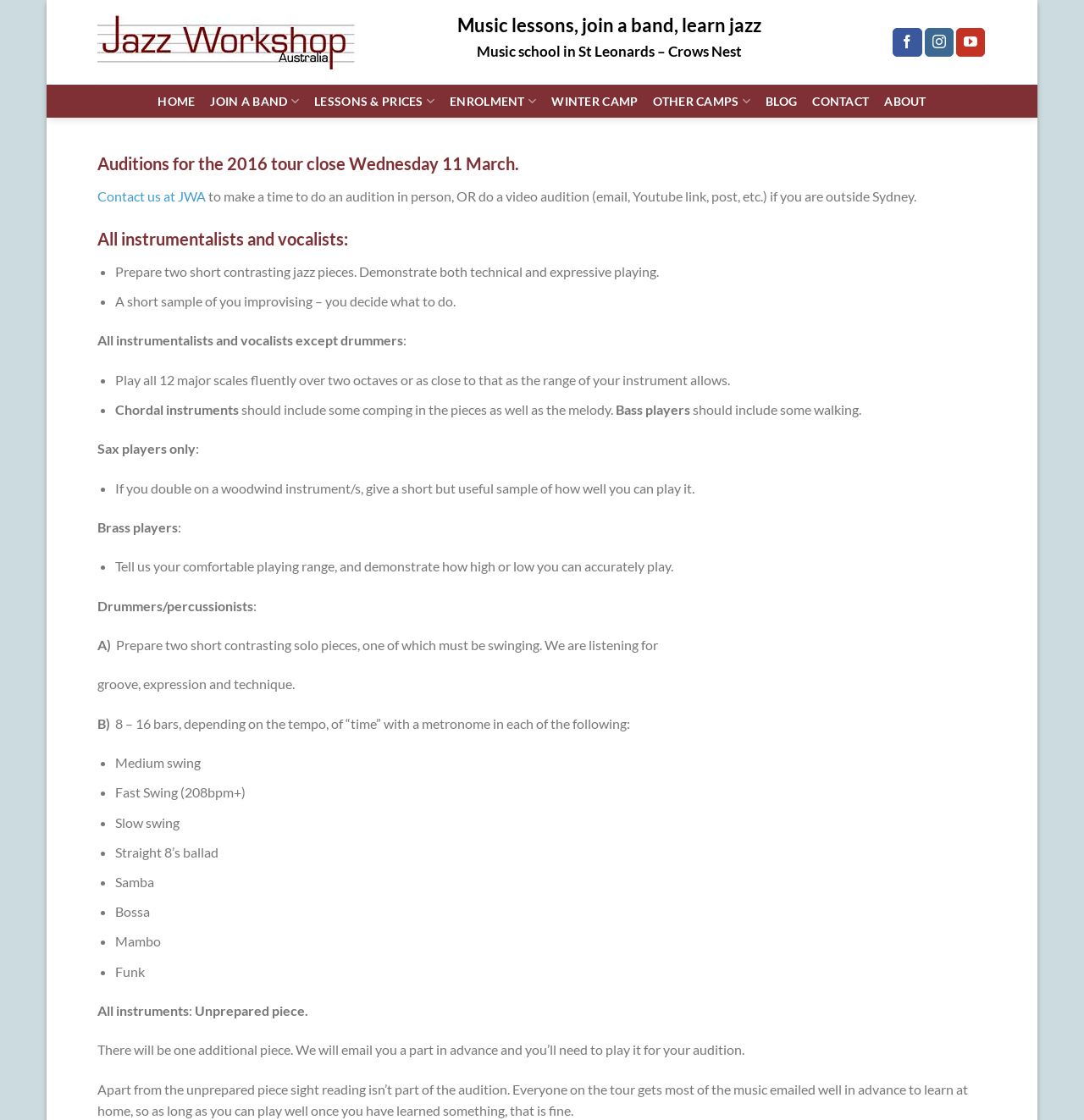Determine the bounding box coordinates for the area that needs to be clicked to fulfill this task: "Contact us at JWA". The coordinates must be given as four float numbers between 0 and 1, i.e., [left, top, right, bottom].

[0.09, 0.168, 0.19, 0.182]